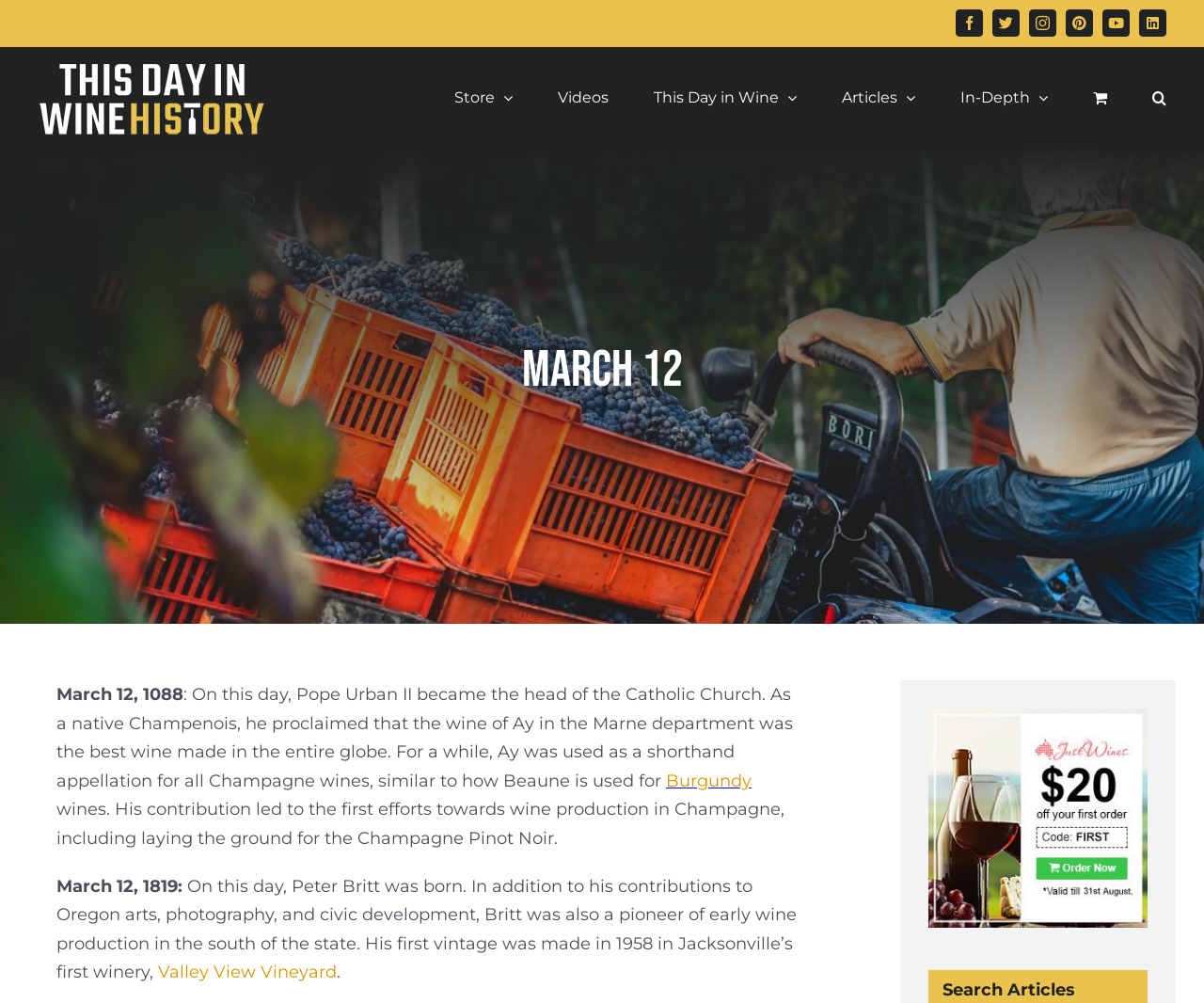Highlight the bounding box coordinates of the element you need to click to perform the following instruction: "View the Store page."

[0.377, 0.047, 0.426, 0.145]